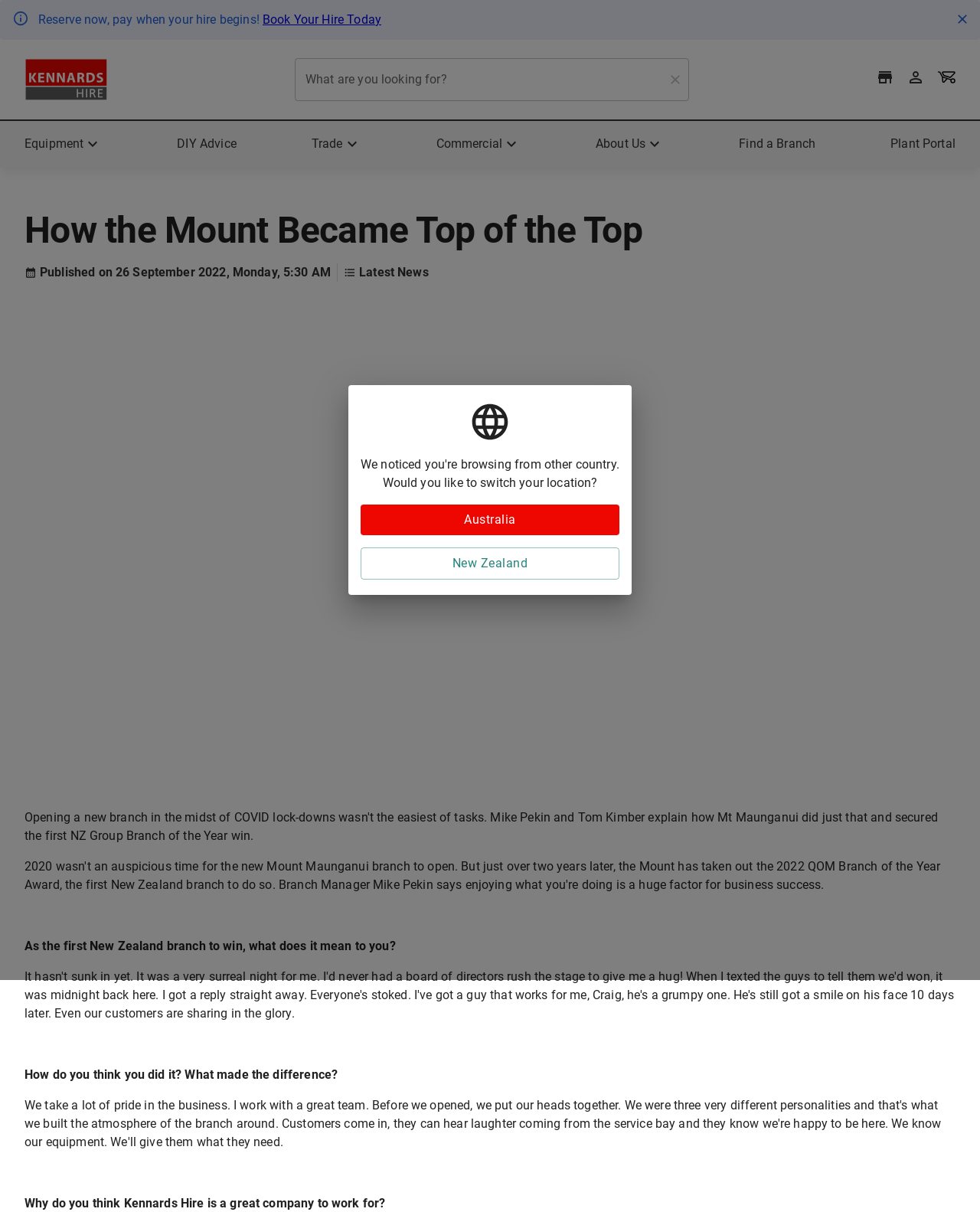Can you find the bounding box coordinates for the element that needs to be clicked to execute this instruction: "Search for equipment"? The coordinates should be given as four float numbers between 0 and 1, i.e., [left, top, right, bottom].

[0.301, 0.048, 0.669, 0.083]